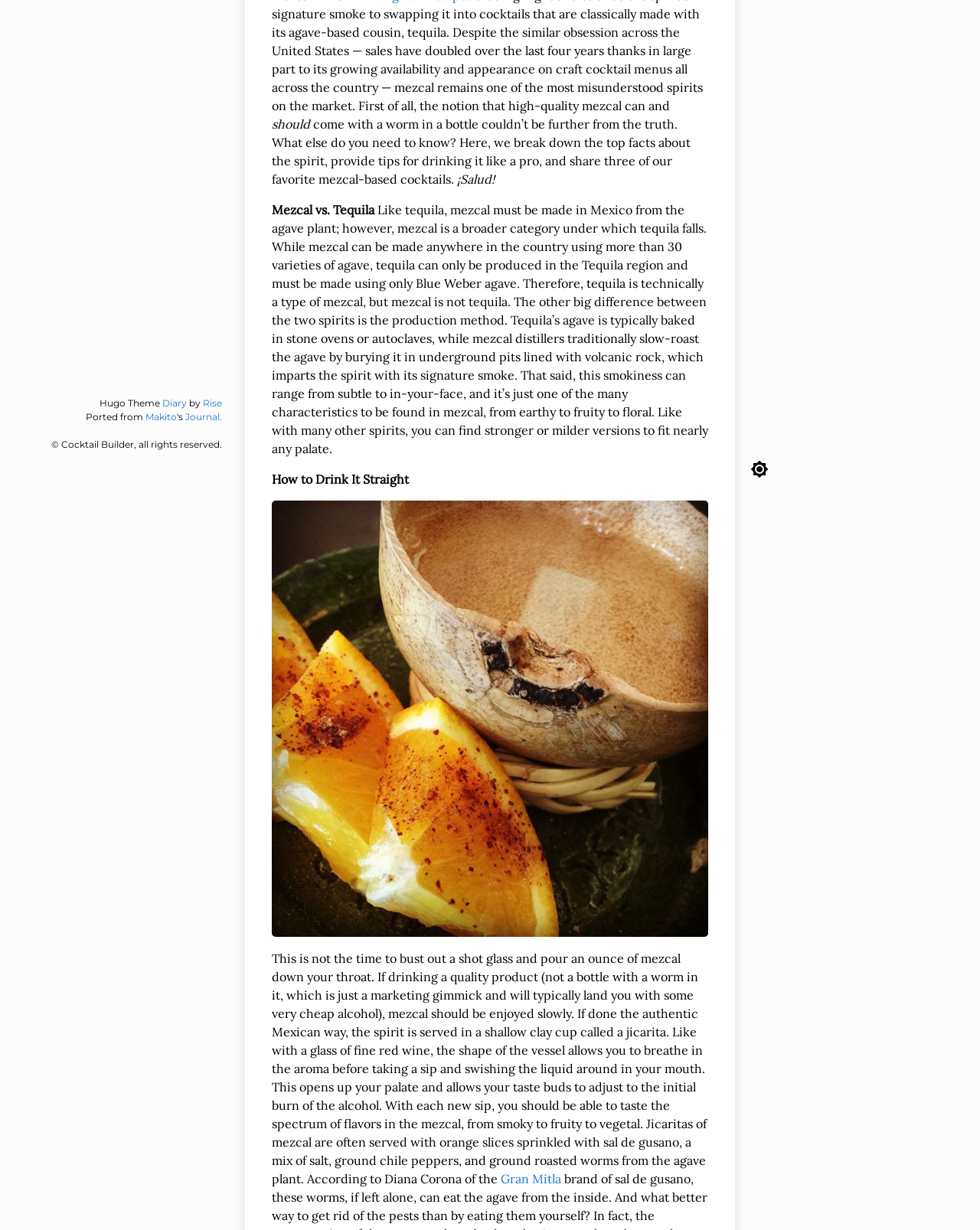Locate the bounding box of the UI element described by: "Diary" in the given webpage screenshot.

[0.166, 0.323, 0.191, 0.332]